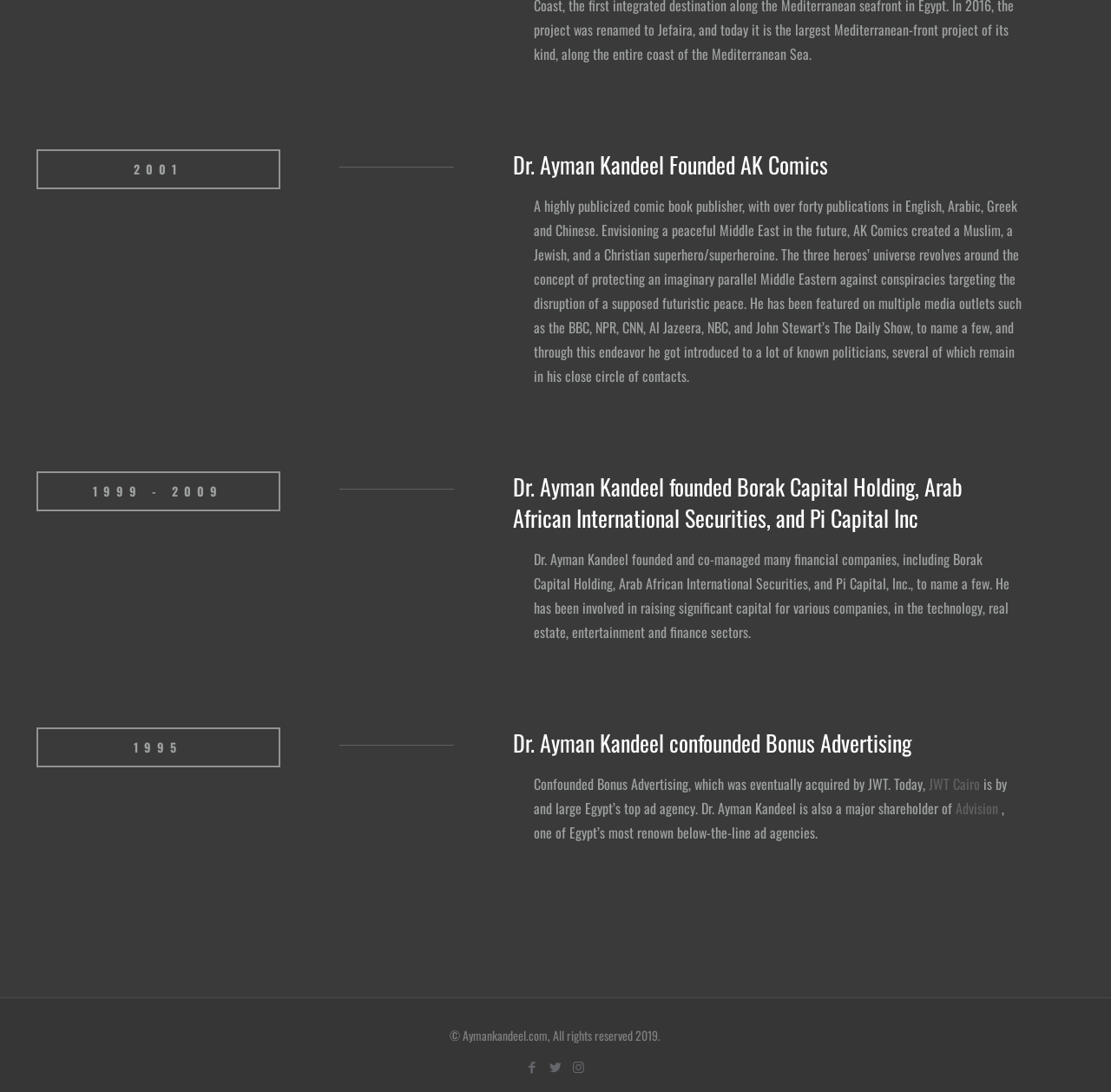How many languages does AK Comics publish in?
Deliver a detailed and extensive answer to the question.

According to the StaticText element, AK Comics publishes in English, Arabic, Greek, and Chinese, which are four languages.